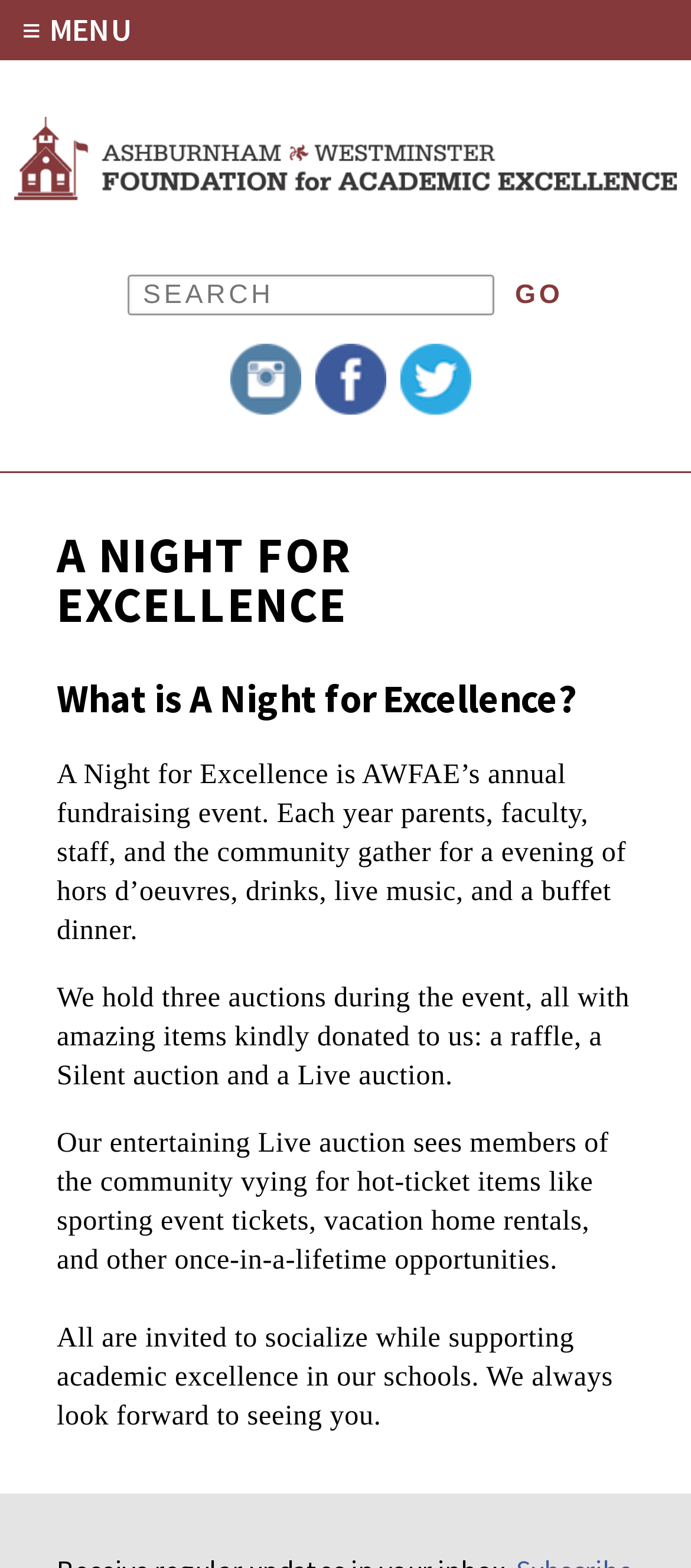Locate the bounding box coordinates of the clickable region to complete the following instruction: "Learn more about A Night for Excellence."

[0.082, 0.433, 0.918, 0.457]